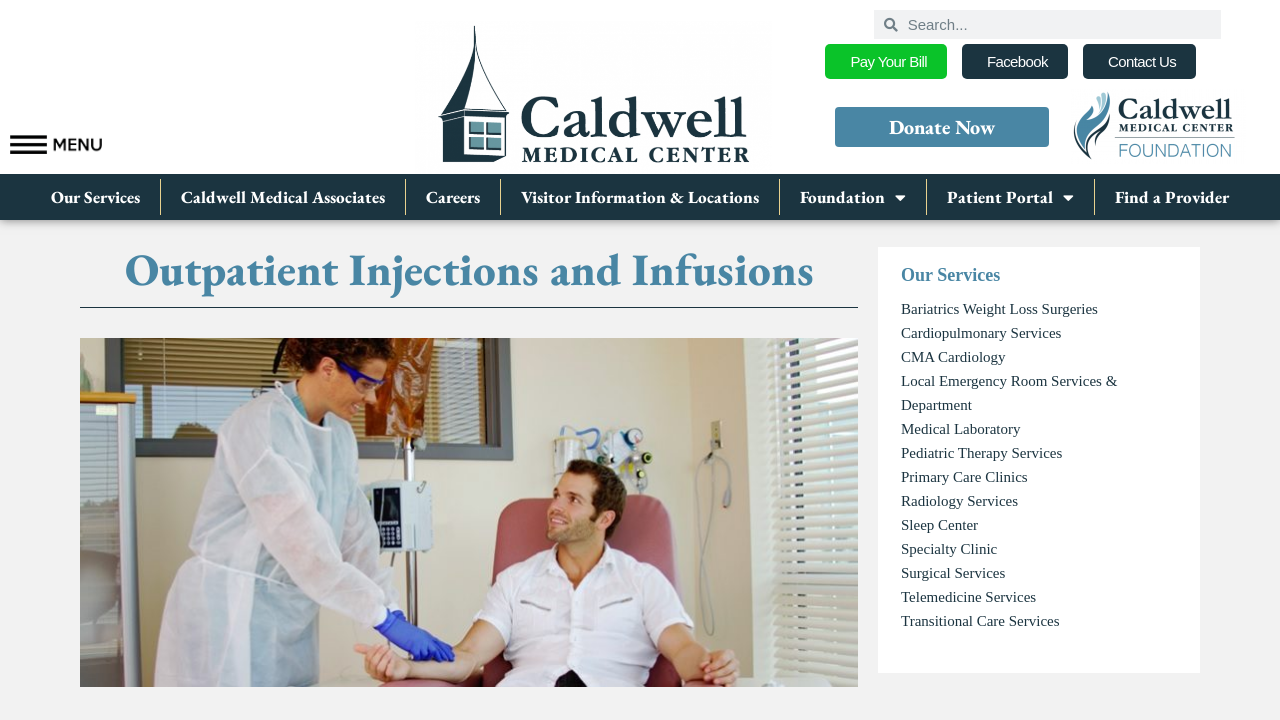What is the name of the medical center?
Could you answer the question in a detailed manner, providing as much information as possible?

I found the text 'Caldwell Medical' in the logo image and also in the link 'Caldwell Medical Associates'.